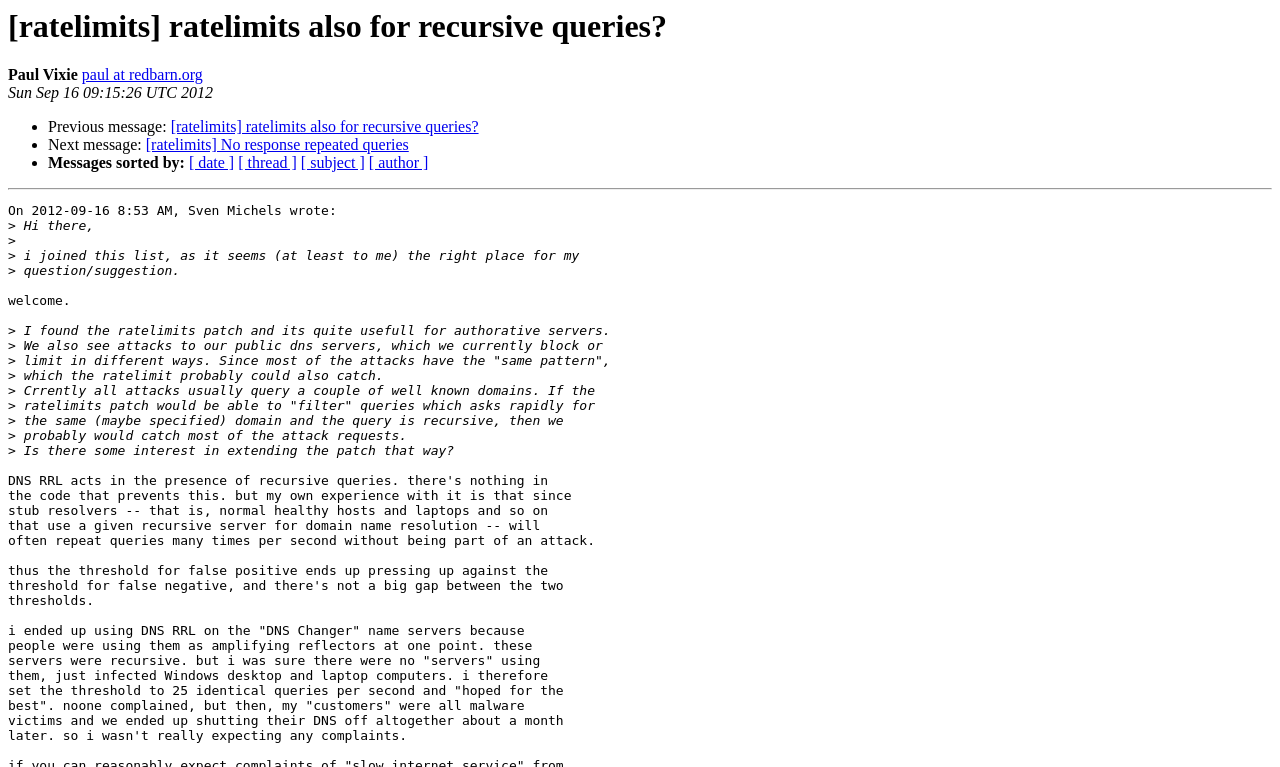Could you specify the bounding box coordinates for the clickable section to complete the following instruction: "View message from Sven Michels"?

[0.006, 0.265, 0.263, 0.304]